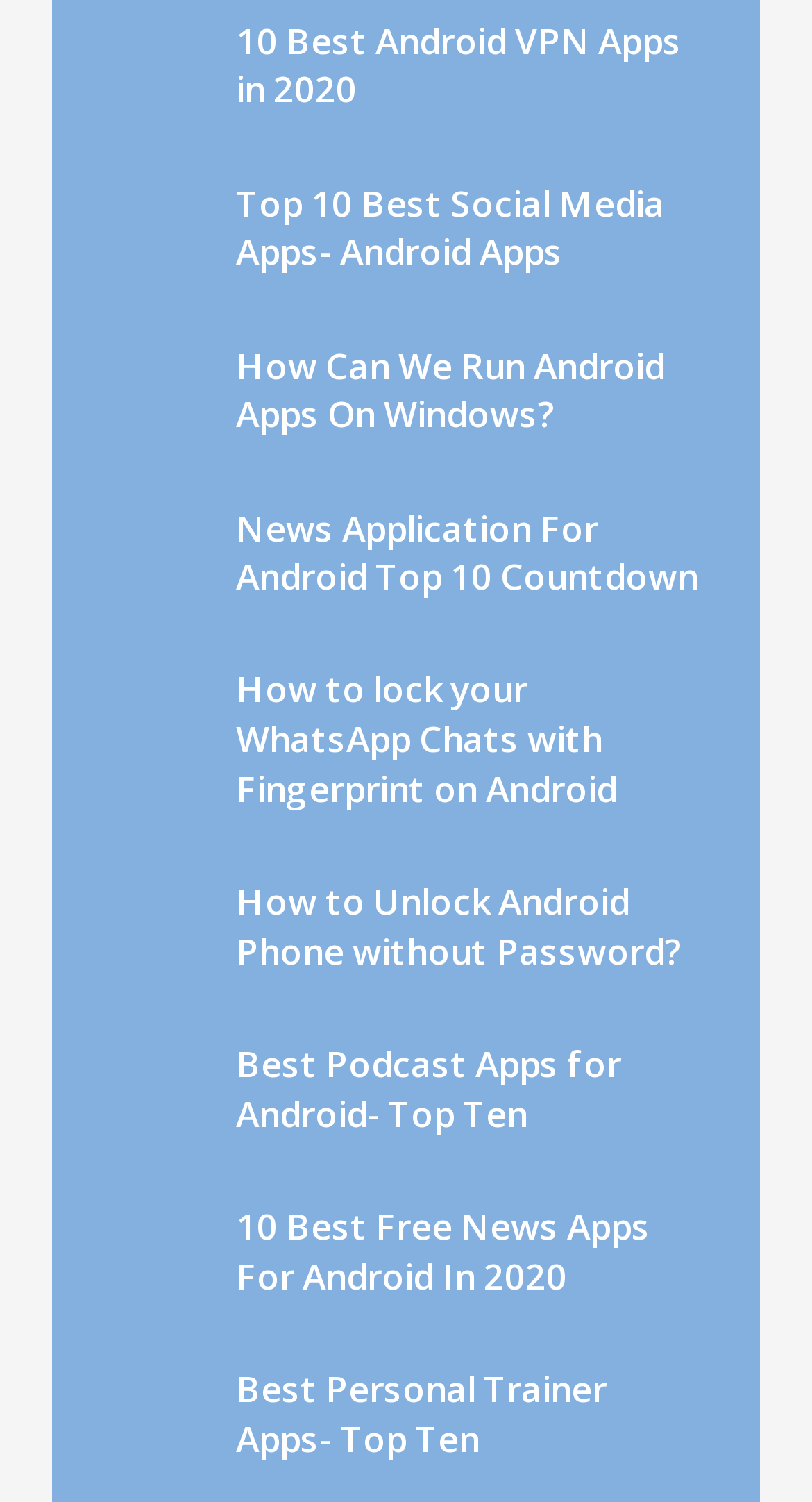Are all articles related to Android?
Use the information from the image to give a detailed answer to the question.

I examined the headings and images of all the articles on the webpage, and they all mention Android or have Android-related keywords, such as 'Android VPN Apps', 'Android Apps', 'Run Android Apps On Windows', etc. Therefore, all articles on this webpage are related to Android.